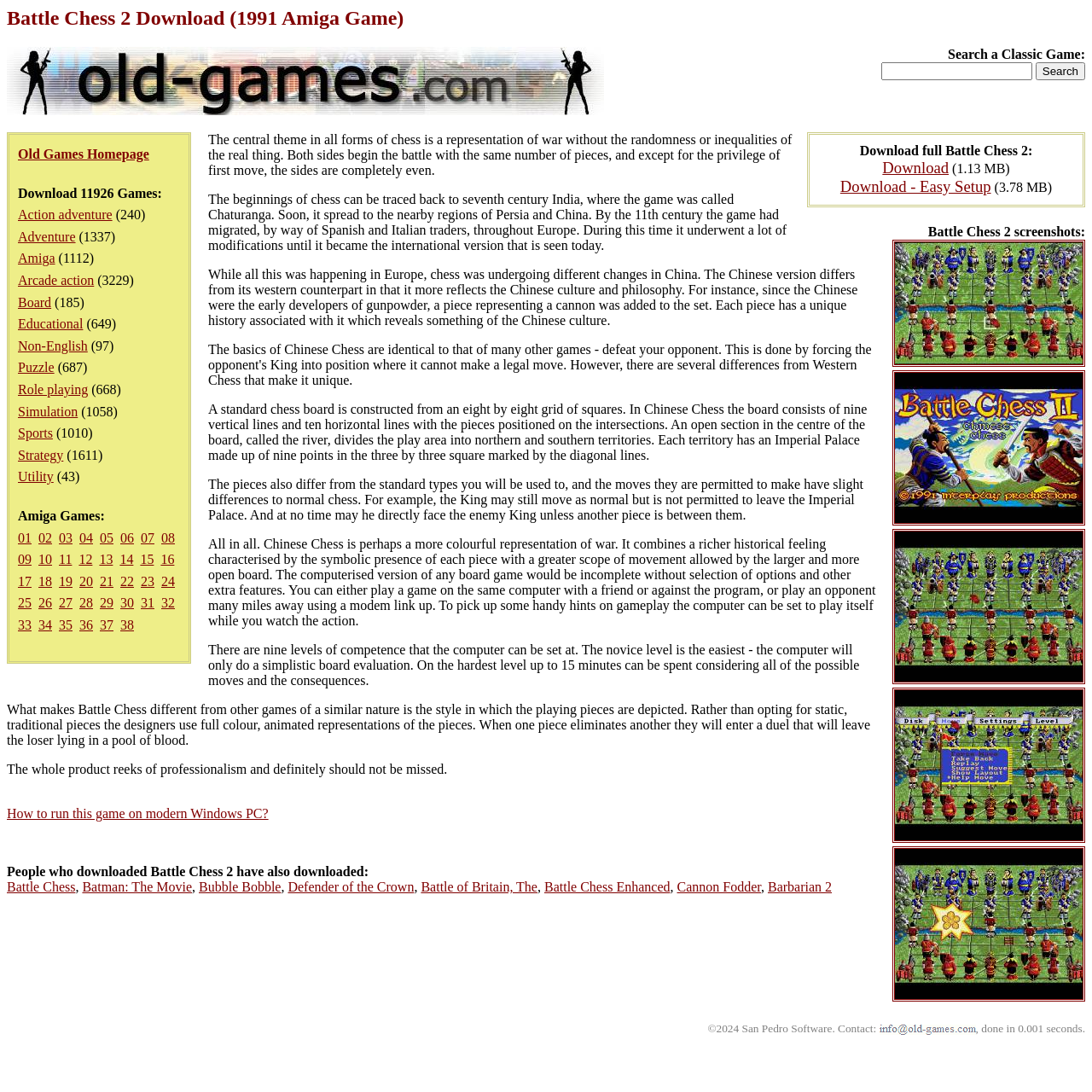Can you look at the image and give a comprehensive answer to the question:
How many game categories are listed?

The webpage lists 15 game categories, including Action adventure, Adventure, Amiga, Arcade action, Board, Educational, Non-English, Puzzle, Role playing, Simulation, Sports, Strategy, and Utility. These categories are listed as links on the left side of the webpage.